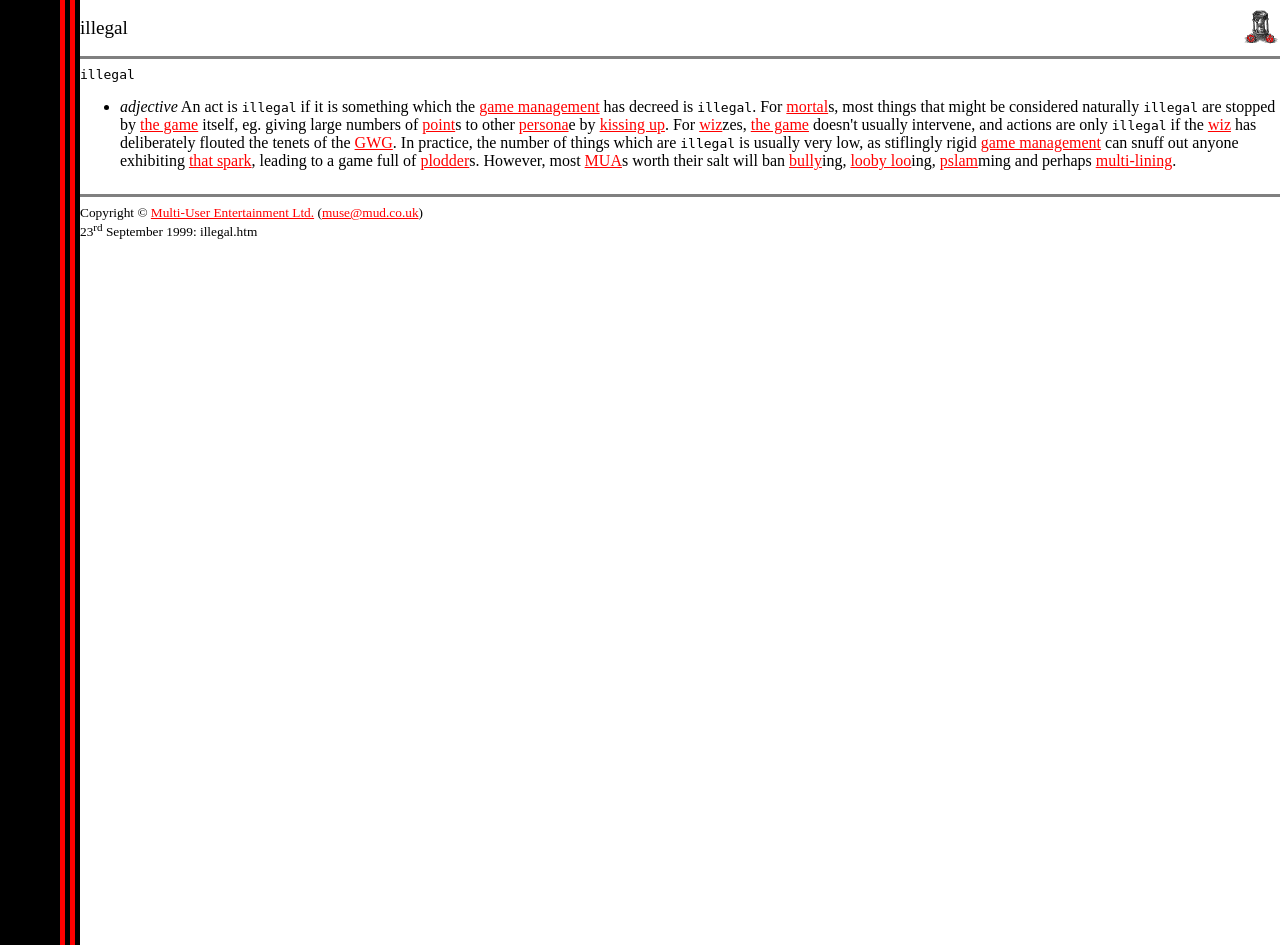What is the email address of Multi-User Entertainment Ltd.?
Kindly offer a comprehensive and detailed response to the question.

The webpage provides a copyright notice that includes the email address muse@mud.co.uk, which belongs to Multi-User Entertainment Ltd.